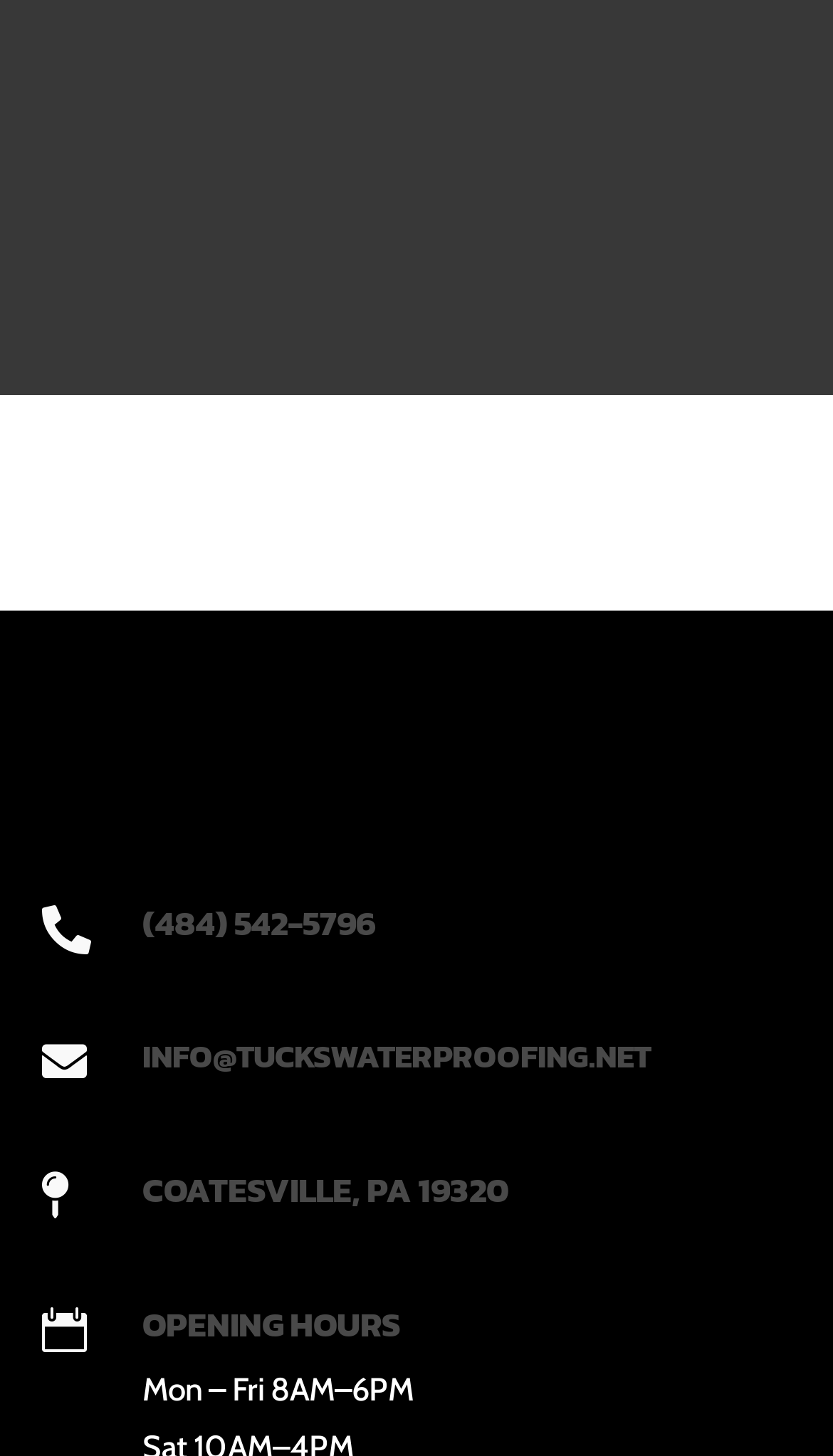What is the location?
Answer the question using a single word or phrase, according to the image.

COATESVILLE, PA 19320